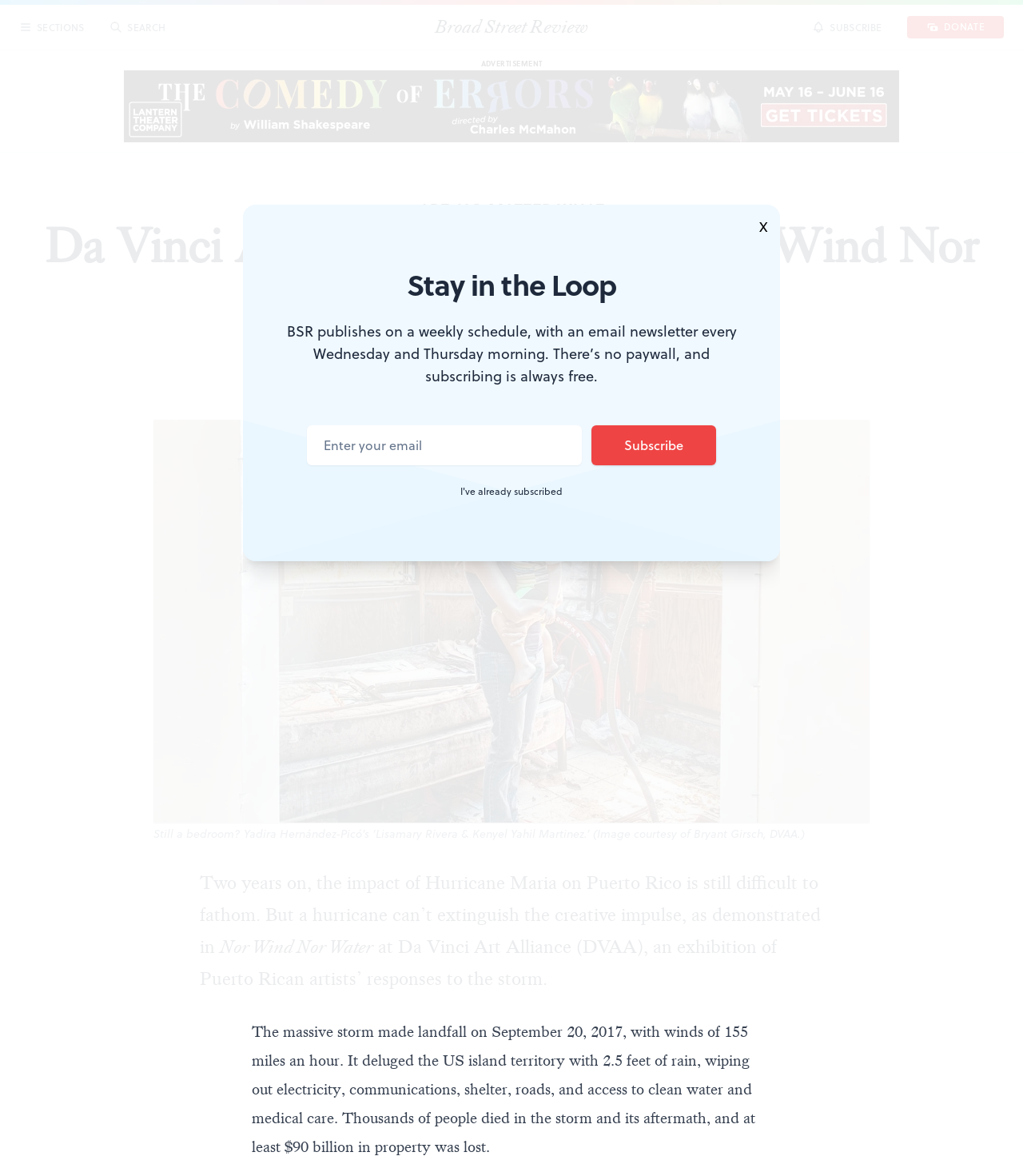Explain the webpage in detail.

This webpage is about an art exhibition titled "Nor Wind Nor Water" at the Da Vinci Art Alliance, which showcases Puerto Rican artists' responses to Hurricane Maria. 

At the top of the page, there are several buttons and links, including "SECTIONS", "SEARCH", "Broad Street Review", "ARTICLES", and "SHARE". These elements are positioned horizontally across the top of the page, with the "SECTIONS" button on the left and the "SHARE" button on the right. 

Below these buttons, there is a prominent link to the article "Da Vinci Art Alliance presents ‘Nor Wind Nor Water’", which is centered on the page. To the left of this link, there is a vertical separator line, and to the right, there is a "SUBSCRIBE" button with an accompanying image. 

Further down the page, there is a large advertisement banner with an image and a link to "LTC Comedy BSR 1940x180". Below this banner, a modal dialog box appears, prompting users to subscribe to the newsletter. The dialog box contains a heading "Stay in the Loop", a brief description of the newsletter, a text box to enter an email address, and a "Subscribe" button.

The main content of the webpage begins with a header section that includes the title "ART, NO MATTER WHAT" and the exhibition title "Da Vinci Art Alliance presents ‘Nor Wind Nor Water’". Below this header, there is a group of elements, including the author's name "Pamela J. Forsythe", a separator line, the publication date "Aug 26, 2019", and a reading time indicator "4 minute read".

The main article content is divided into paragraphs, with the first paragraph discussing the impact of Hurricane Maria on Puerto Rico. The text is accompanied by a large figure, which is an image of an artwork titled "Lisamary Rivera & Kenyel Yahil Martinez" by Yadira Hernández-Picó, with a caption below it. The rest of the article continues with several paragraphs of text, describing the exhibition and its significance.